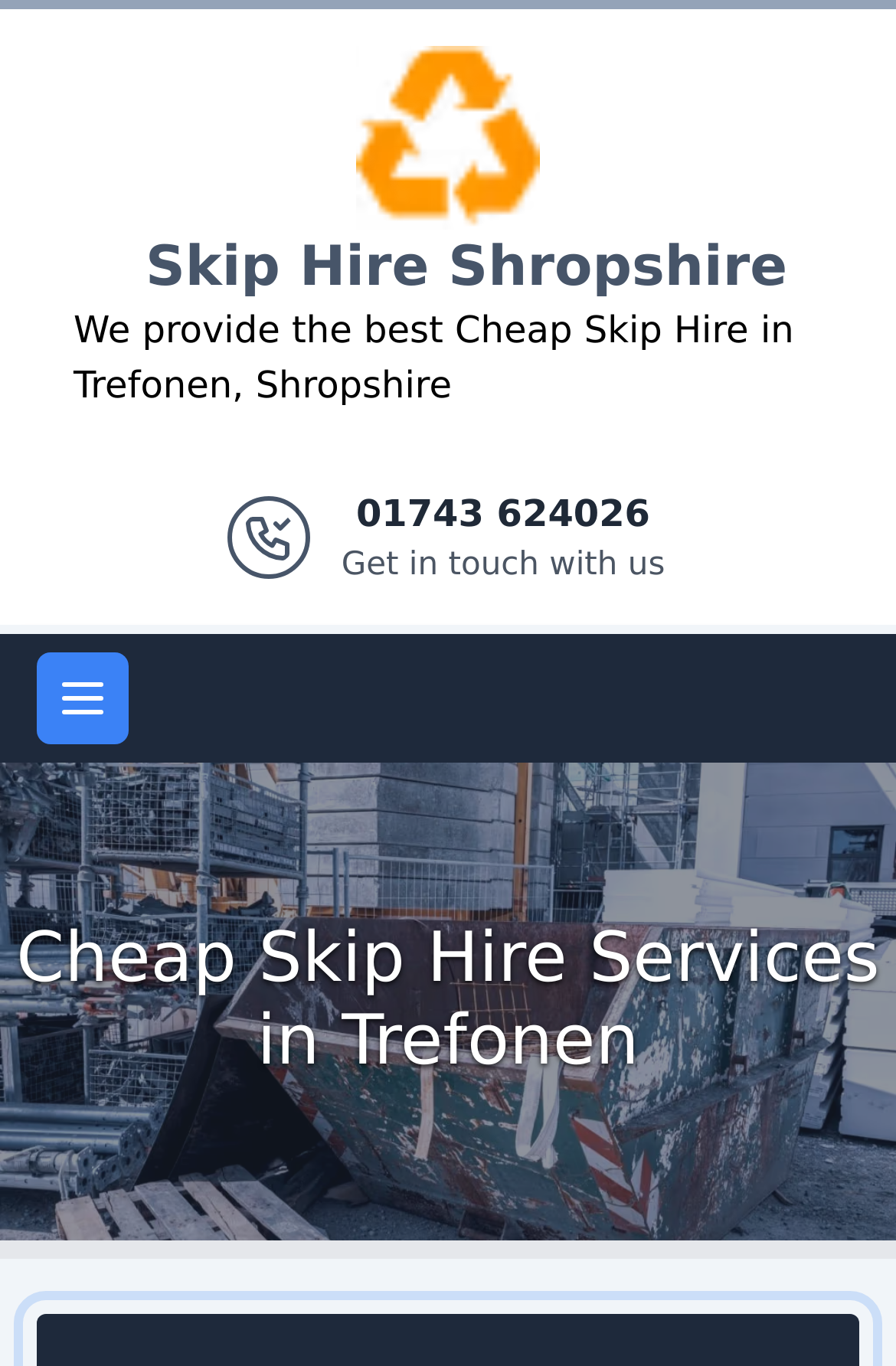What is the main service provided by Skip Hire Shropshire?
Refer to the image and offer an in-depth and detailed answer to the question.

I found the main service by looking at the StaticText element with the text 'We provide the best Cheap Skip Hire in Trefonen, Shropshire' which is located at the top of the webpage, inside the banner element.